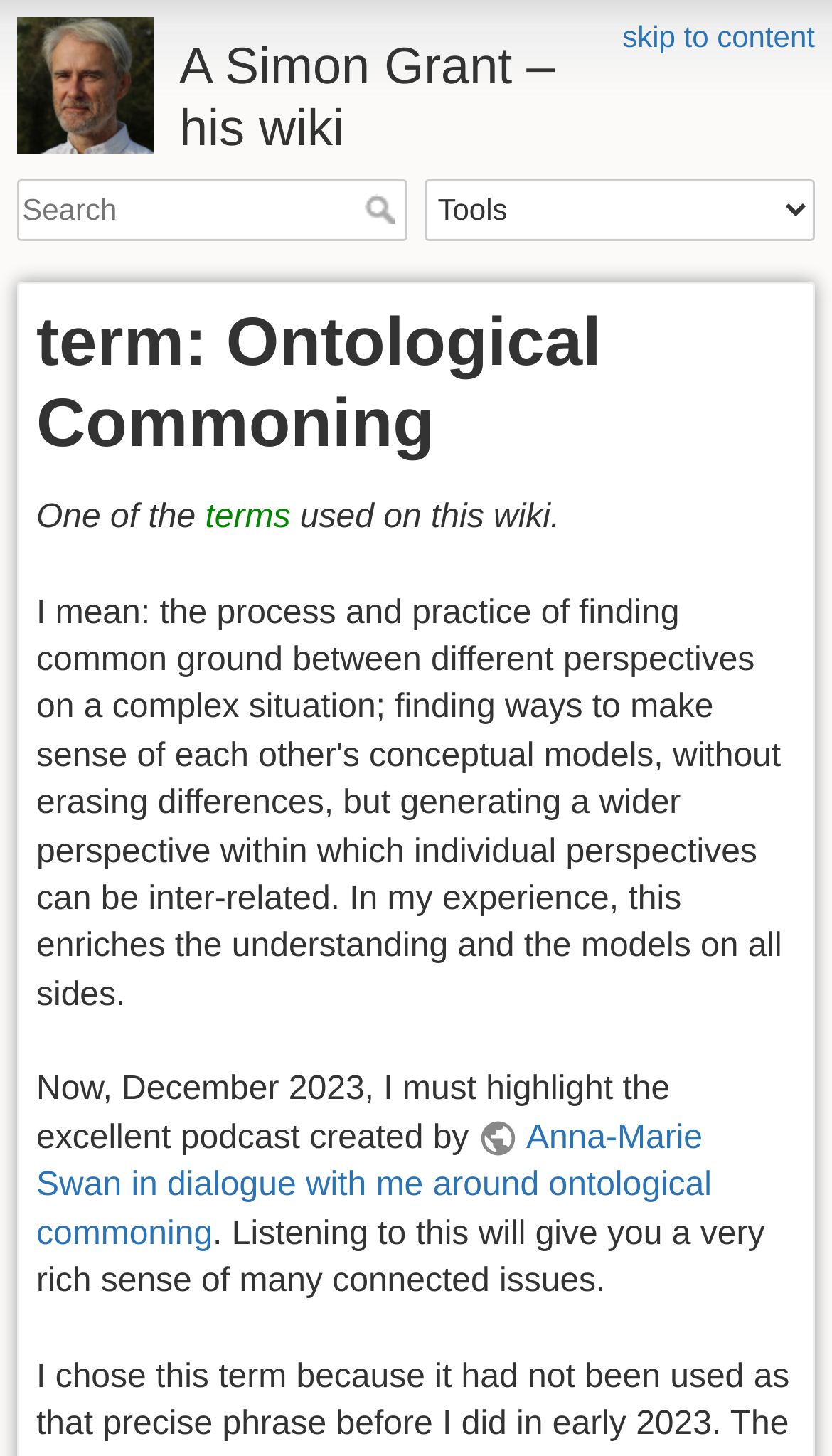What is the name of the wiki?
Please provide a detailed and comprehensive answer to the question.

The name of the wiki can be found in the heading element 'A Simon Grant – his wiki' which is a child of the root element.